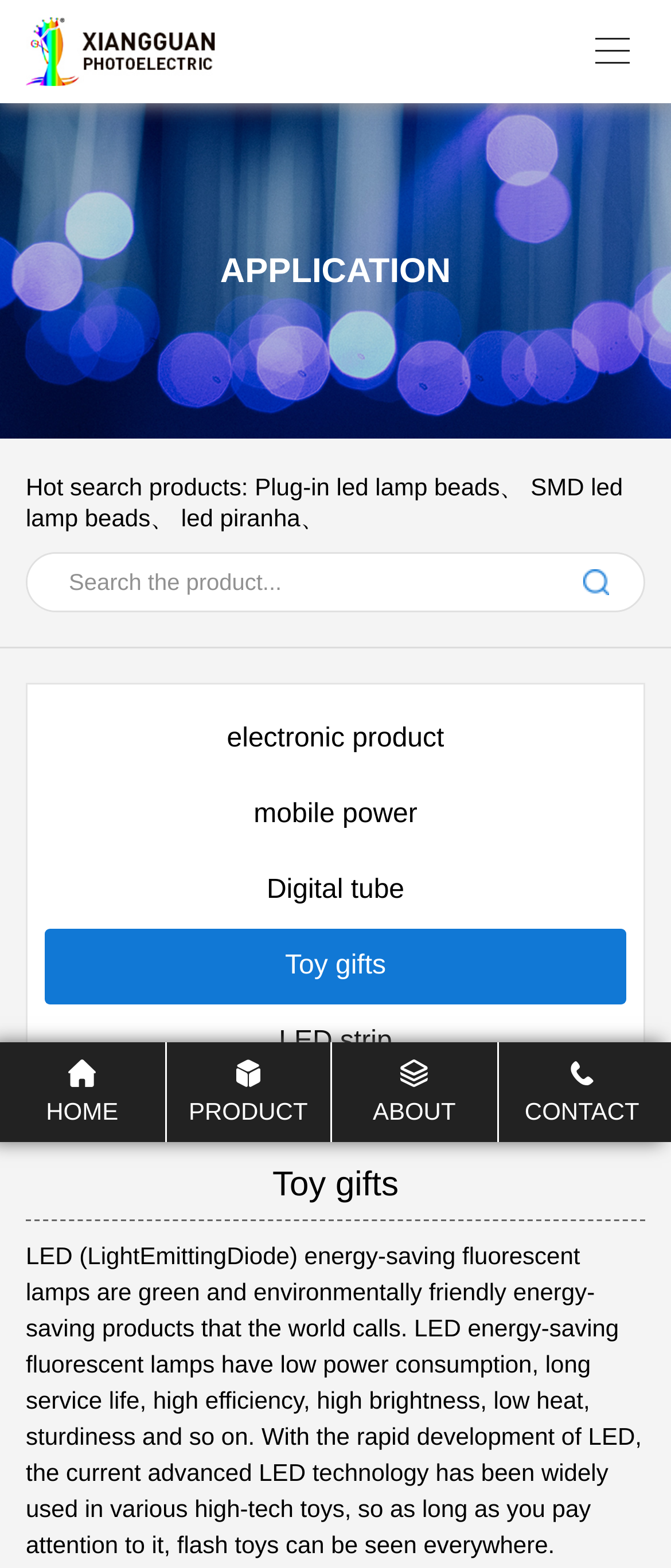Provide an in-depth caption for the elements present on the webpage.

This webpage is about LED energy-saving fluorescent lamps and their applications in various products, particularly in toys. At the top-right corner, there is a button. On the top-left side, there is a link, and below it, a large image takes up the full width of the page. 

The main content is divided into two sections. The first section has a heading "APPLICATION" and lists several hot search products, including plug-in led lamp beads, SMD led lamp beads, and led piranha, with links to each product. Below this list, there is a search bar with a button to search for products.

The second section has a heading "Toy gifts" and provides a detailed description of LED energy-saving fluorescent lamps, highlighting their environmentally friendly features, low power consumption, long service life, and high efficiency. 

On the left side, there are several links to different categories, including electronic products, mobile power, digital tubes, toy gifts, and LED strips. At the bottom of the page, there are four links to navigate to different parts of the website: HOME, PRODUCT, ABOUT, and CONTACT.